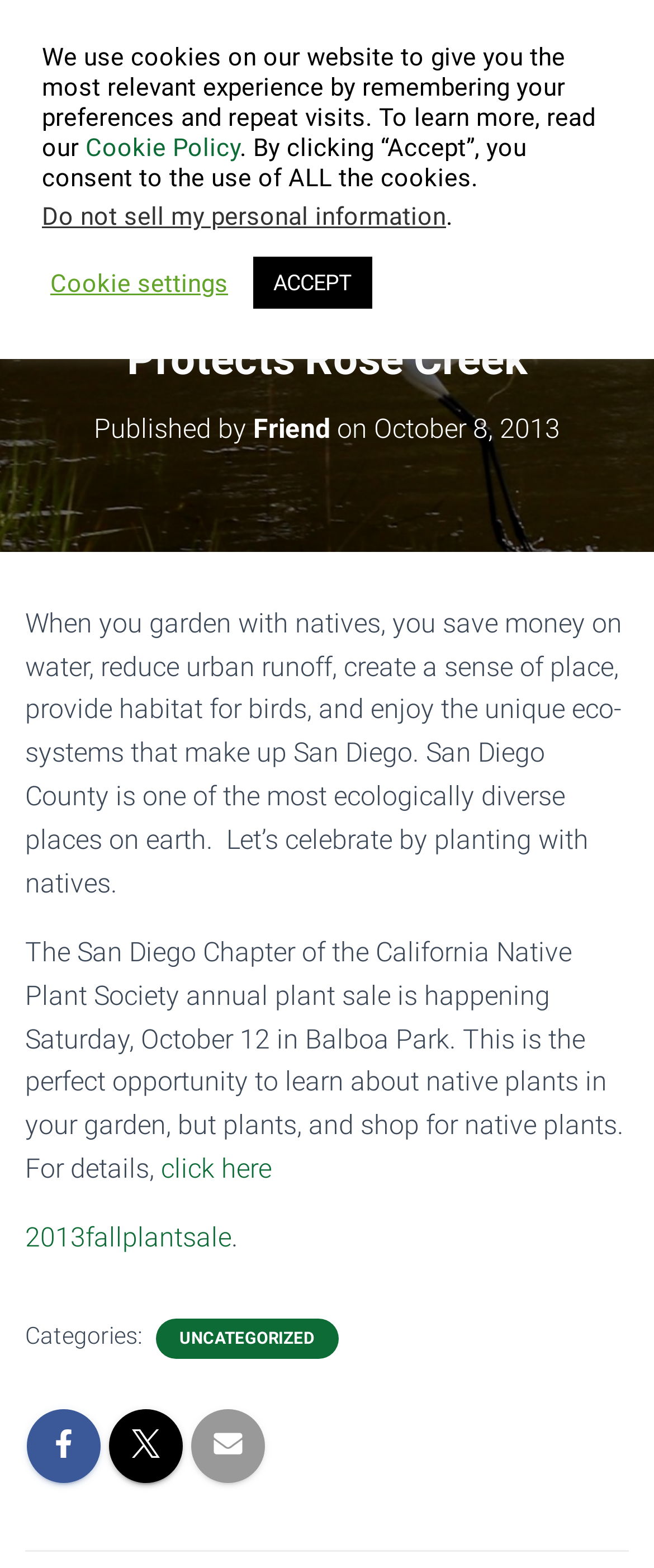Could you determine the bounding box coordinates of the clickable element to complete the instruction: "Learn more about the plant sale"? Provide the coordinates as four float numbers between 0 and 1, i.e., [left, top, right, bottom].

[0.246, 0.735, 0.415, 0.756]